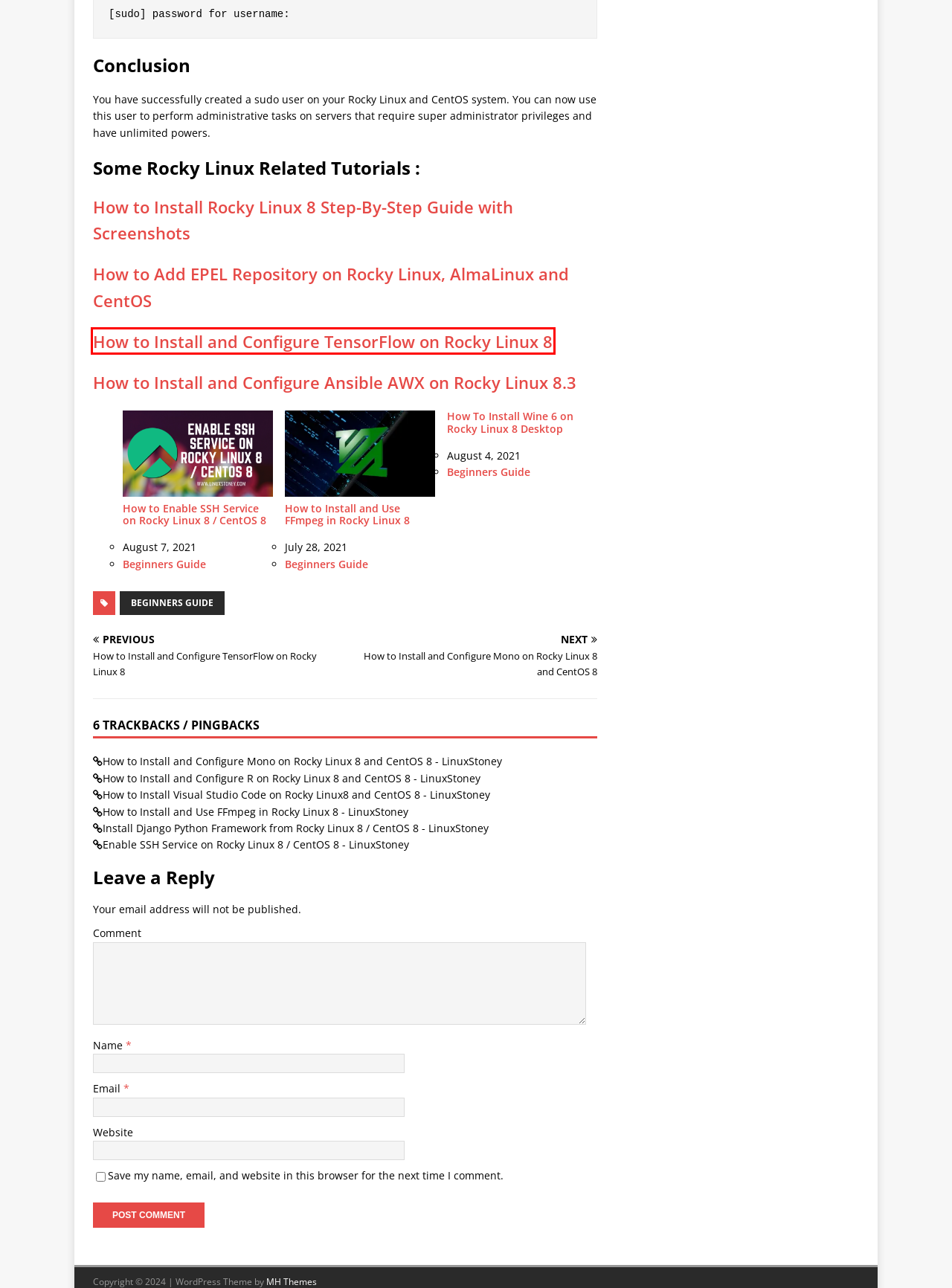A screenshot of a webpage is given, marked with a red bounding box around a UI element. Please select the most appropriate webpage description that fits the new page after clicking the highlighted element. Here are the candidates:
A. How to Install and Configure R on Rocky Linux 8 and CentOS 8 - LinuxStoney
B. How to Install Visual Studio Code on Rocky Linux 8 and CentOS 8 - LinuxStoney
C. Install Django Python Framework on Rocky Linux 8 / CentOS 8 - LinuxStoney
D. How to Install Rocky Linux 8 Step-By-Step Guide with Screenshots - LinuxStoney
E. How To Install Wine 6 on Rocky Linux 8 Desktop - LinuxStoney
F. How to Enable SSH Service on Rocky Linux 8 / CentOS 8 - LinuxStoney
G. How to Install and Configure TensorFlow on Rocky Linux 8 - LinuxStoney
H. How to Add EPEL Repository on Rocky Linux, AlmaLinux and CentOS - LinuxStoney

G